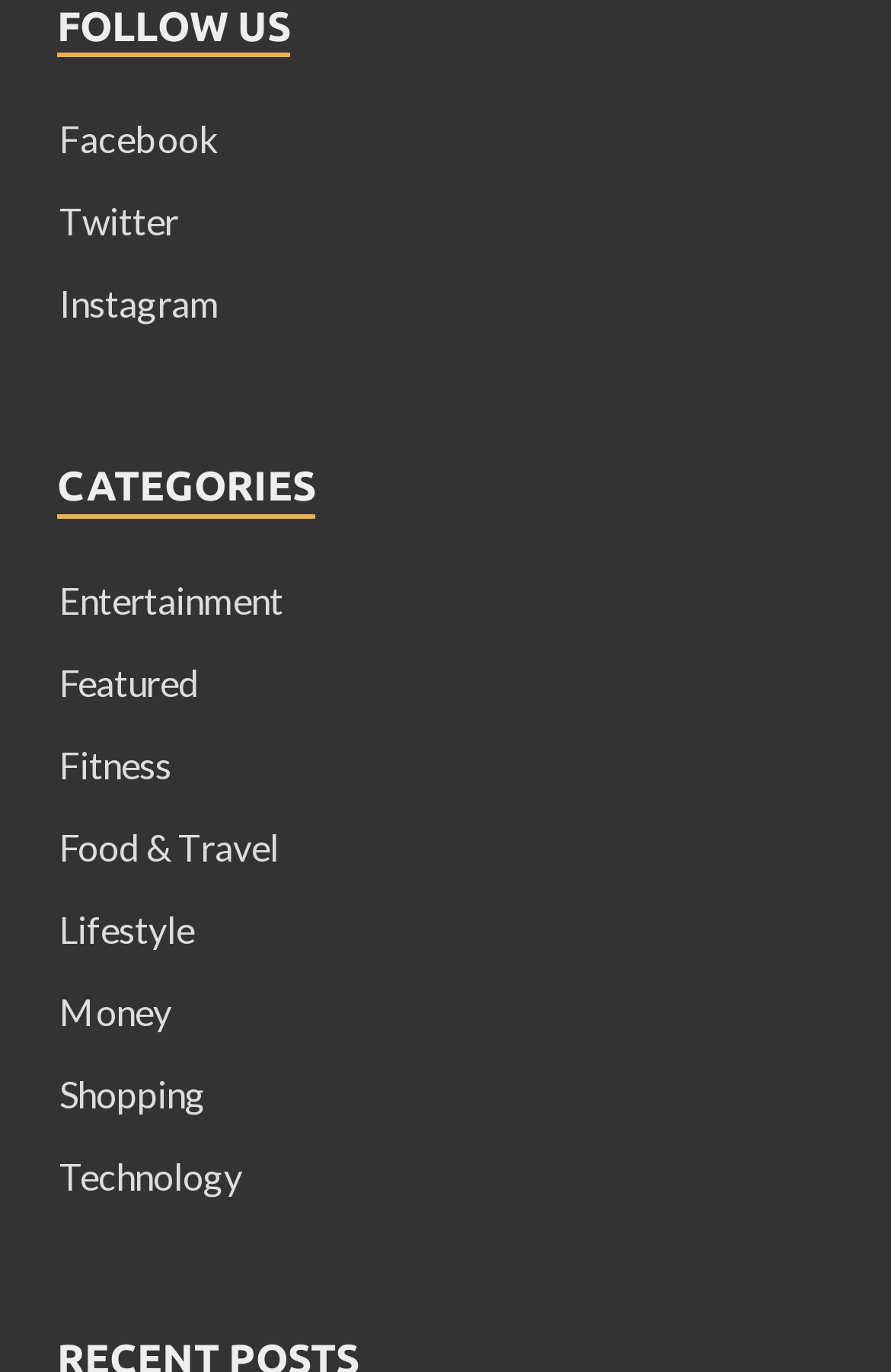What is the width of the 'Money' category link?
Answer the question with a single word or phrase derived from the image.

0.192